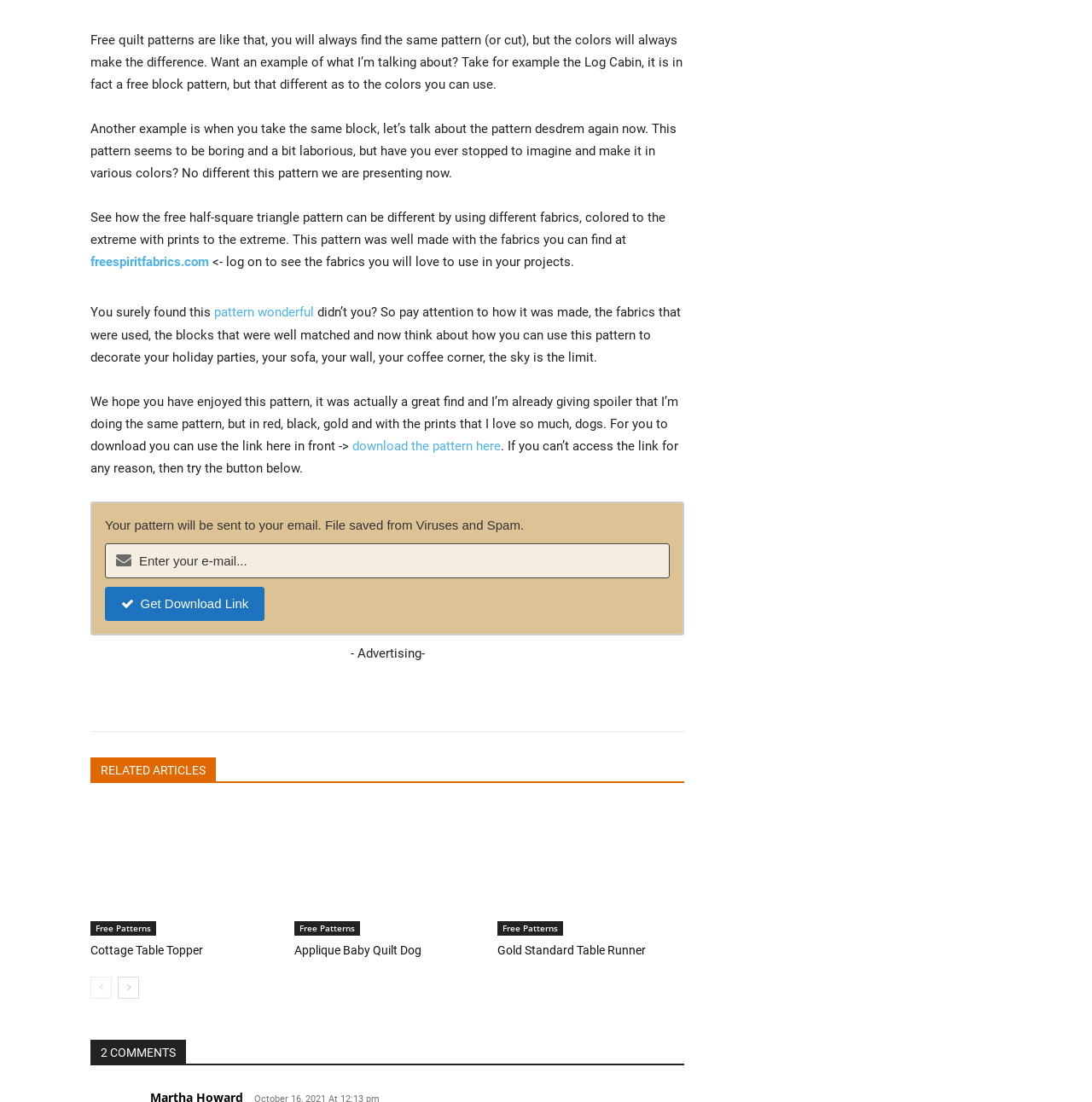Bounding box coordinates are specified in the format (top-left x, top-left y, bottom-right x, bottom-right y). All values are floating point numbers bounded between 0 and 1. Please provide the bounding box coordinate of the region this sentence describes: Free Patterns

[0.269, 0.364, 0.329, 0.378]